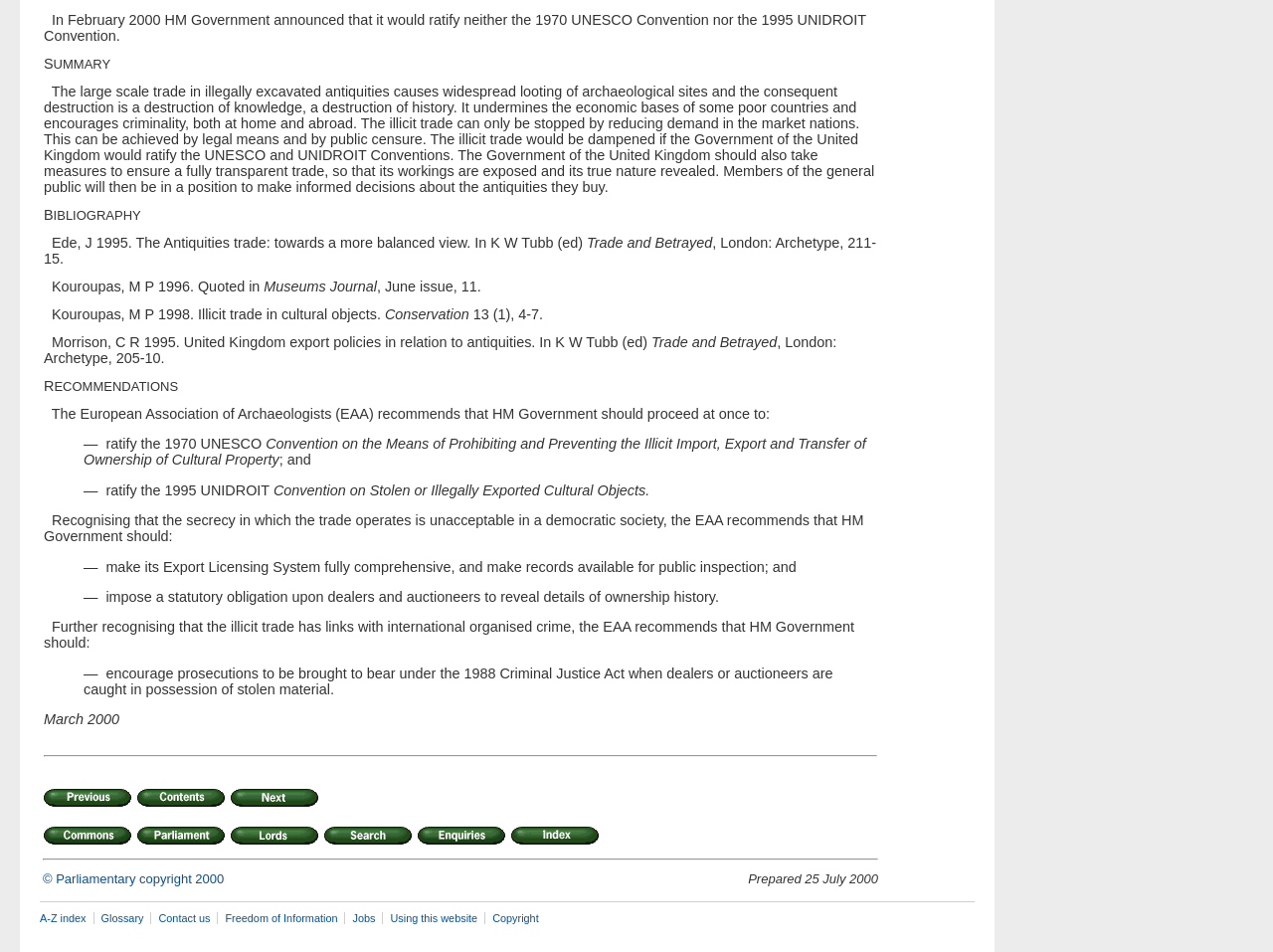Show me the bounding box coordinates of the clickable region to achieve the task as per the instruction: "visit House of Commons home page".

[0.034, 0.867, 0.104, 0.883]